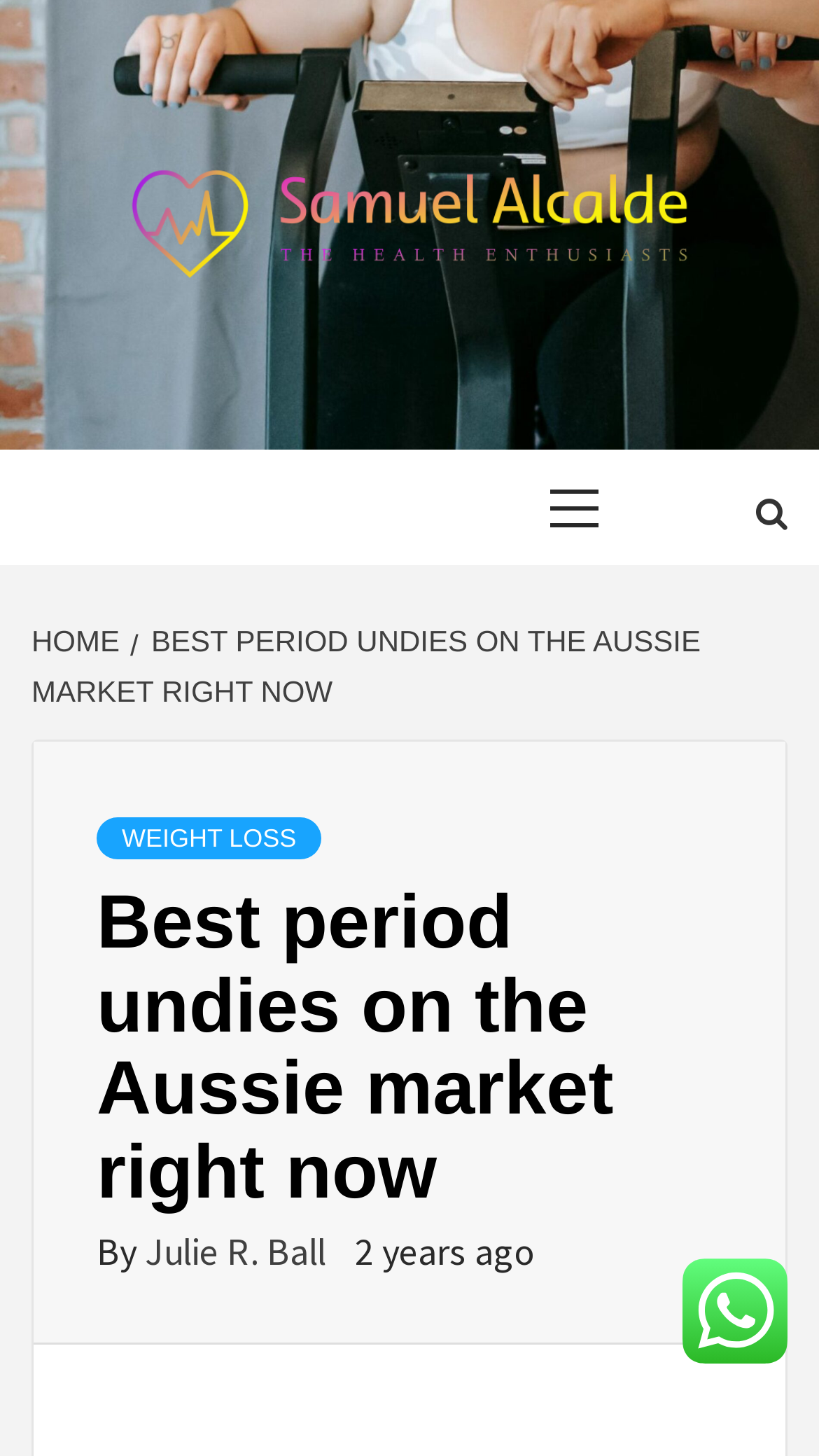Extract the text of the main heading from the webpage.

Best period undies on the Aussie market right now